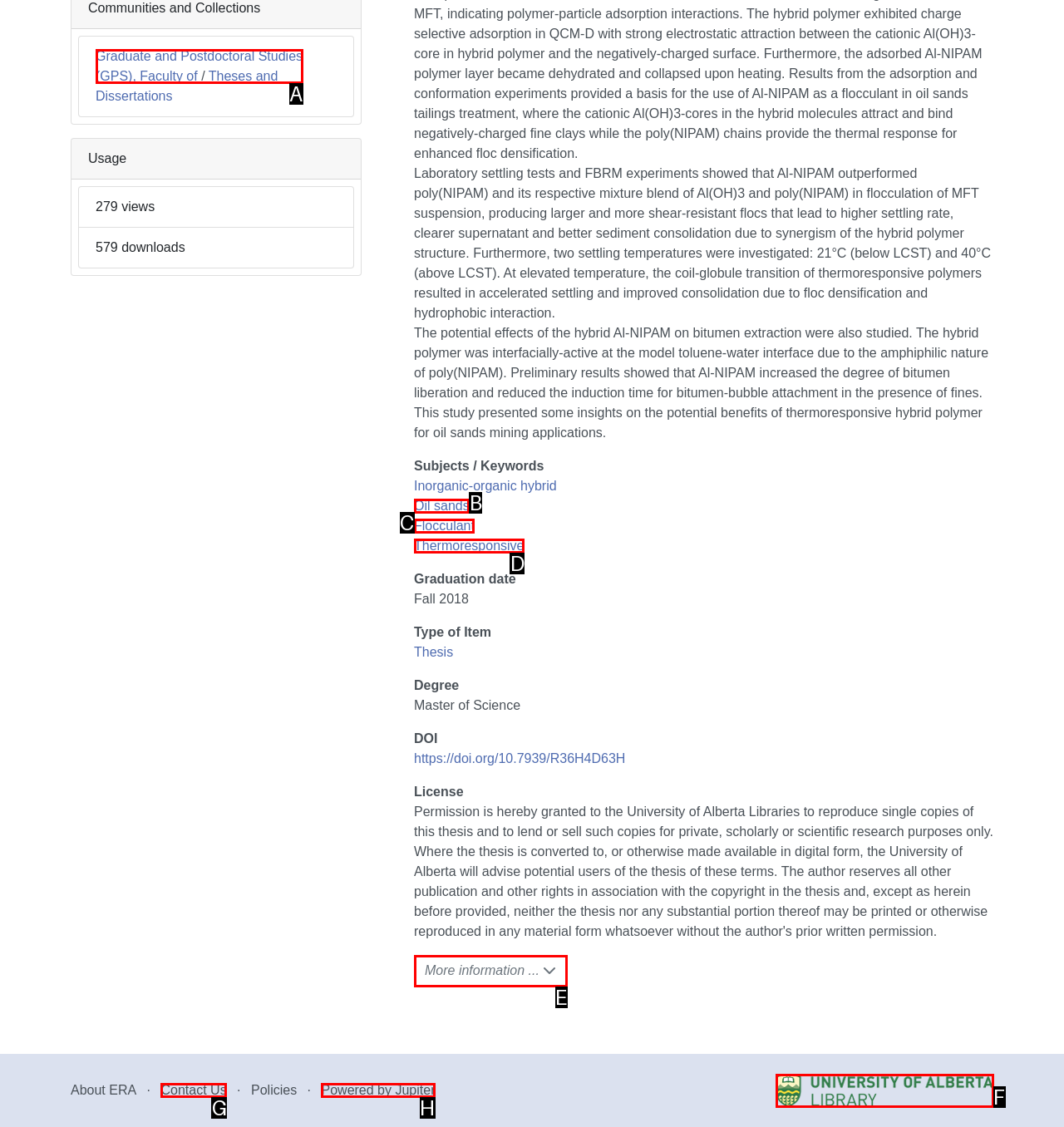Find the HTML element that suits the description: Oil sands
Indicate your answer with the letter of the matching option from the choices provided.

B